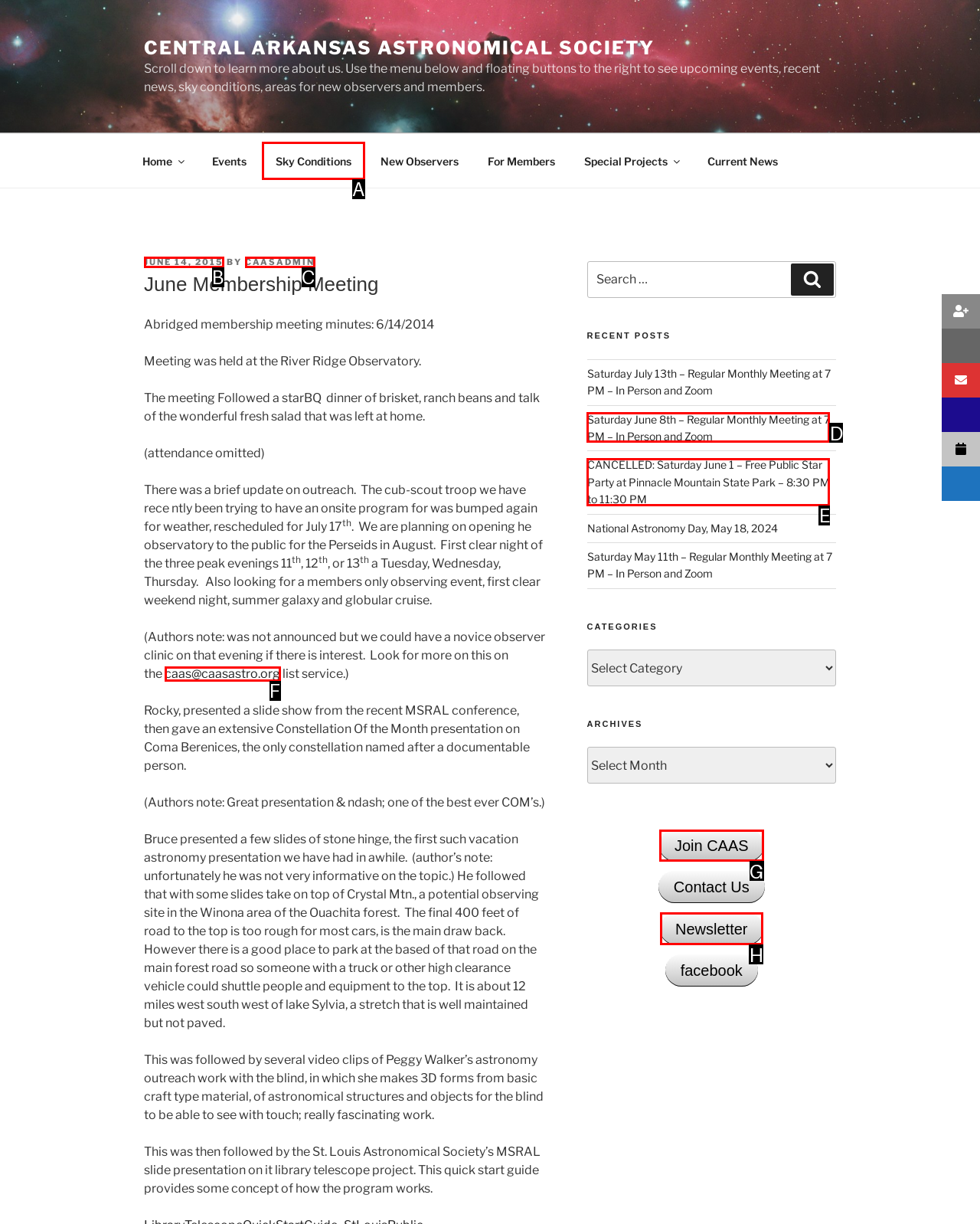Choose the letter that corresponds to the correct button to accomplish the task: Click the 'Join CAAS' link
Reply with the letter of the correct selection only.

G